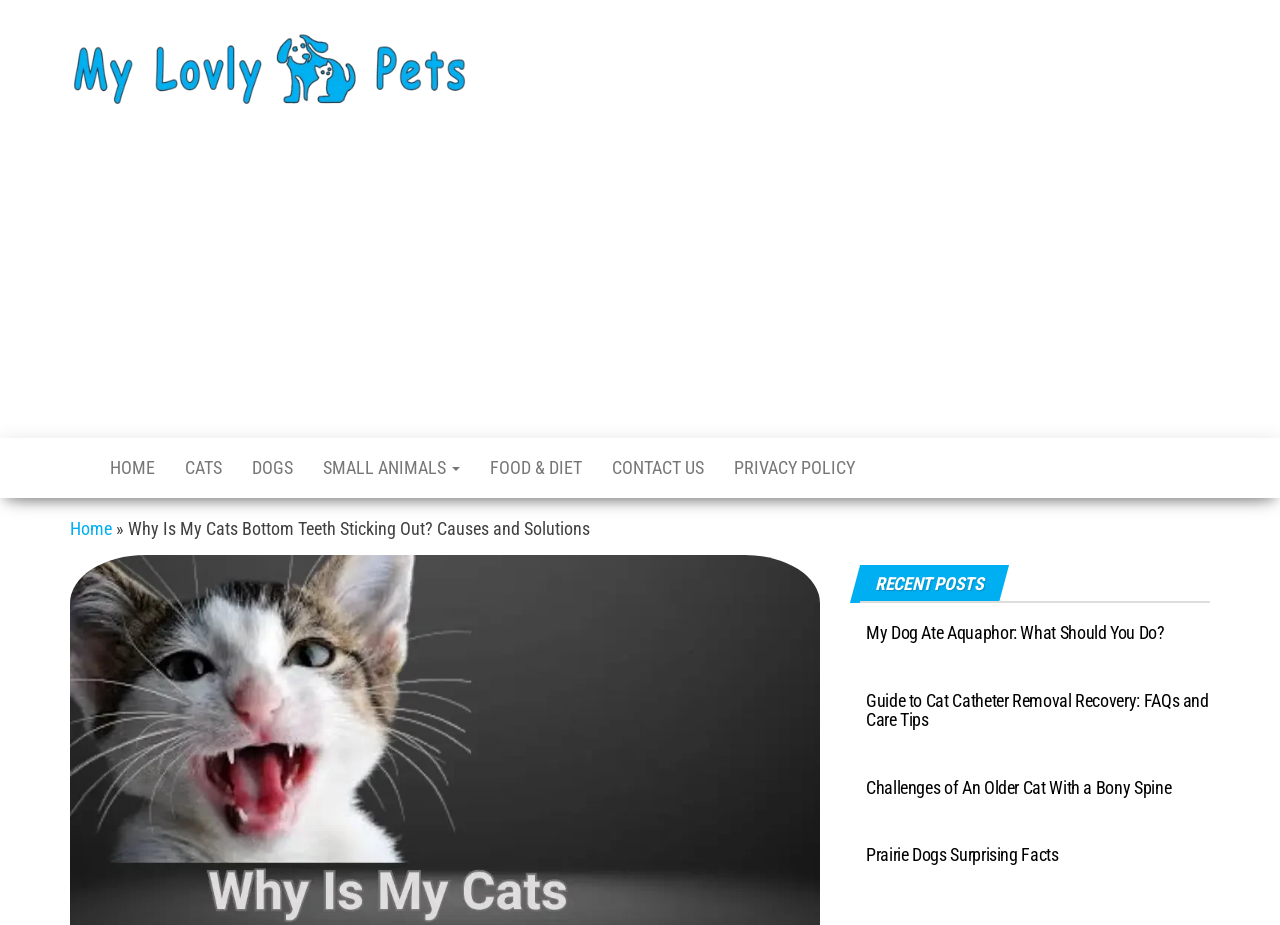Please provide a detailed answer to the question below by examining the image:
What is the theme of the website's logo?

The website's logo, which contains the text 'Lovely Pets', suggests that the theme of the website is related to pets, which is consistent with the content and structure of the website.